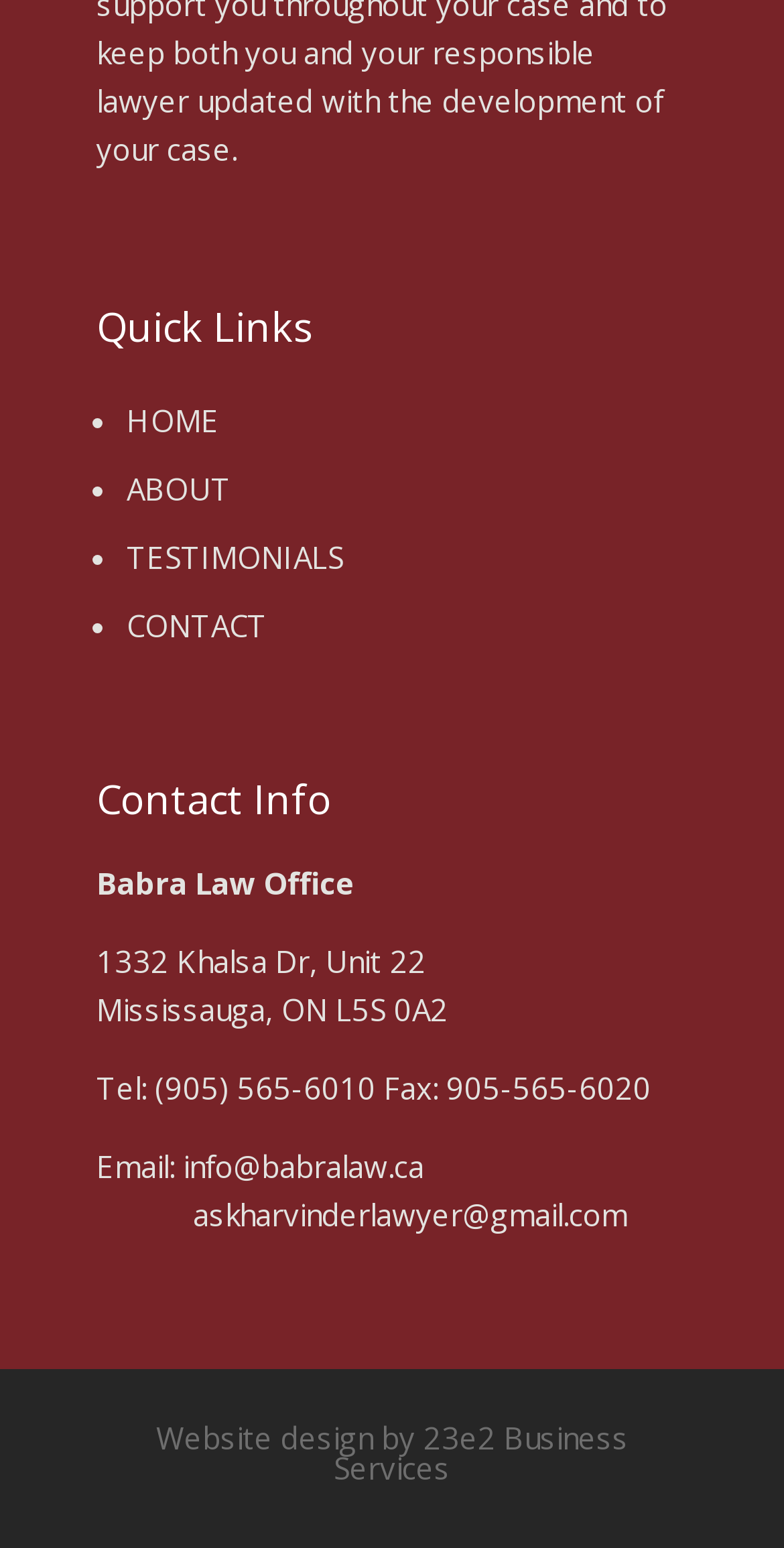Kindly determine the bounding box coordinates of the area that needs to be clicked to fulfill this instruction: "View recent posts".

None